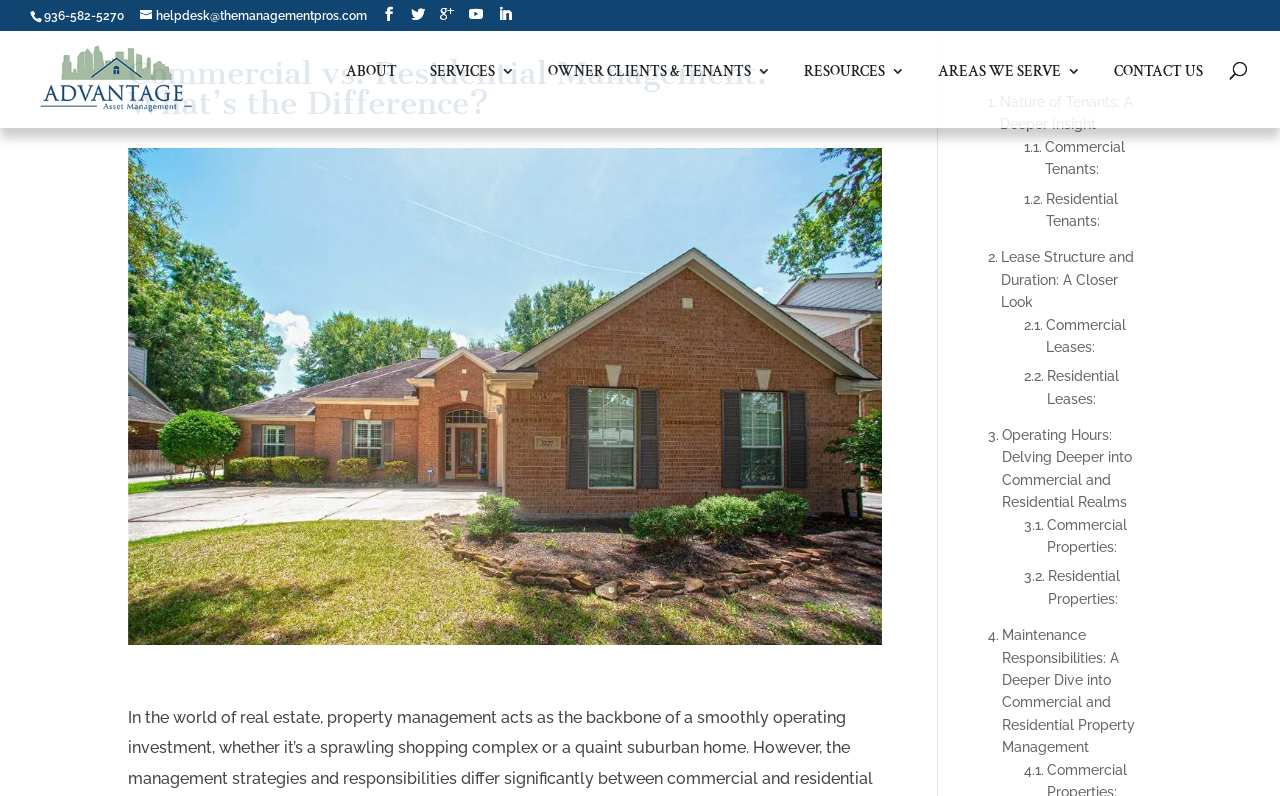Please find the bounding box coordinates of the element that needs to be clicked to perform the following instruction: "Read the previous post". The bounding box coordinates should be four float numbers between 0 and 1, represented as [left, top, right, bottom].

None